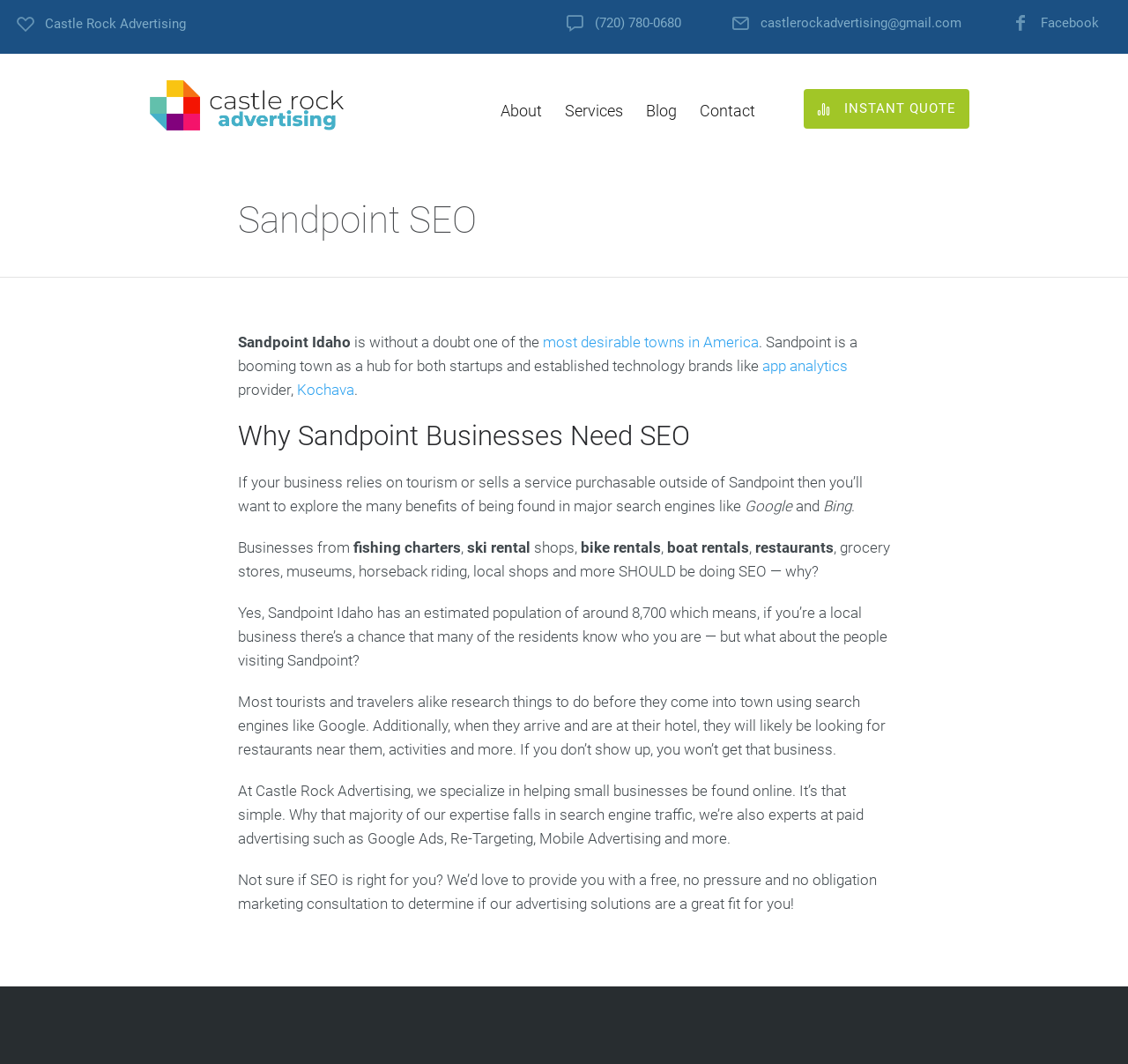Locate the bounding box coordinates of the element you need to click to accomplish the task described by this instruction: "Send an email".

[0.674, 0.015, 0.852, 0.029]